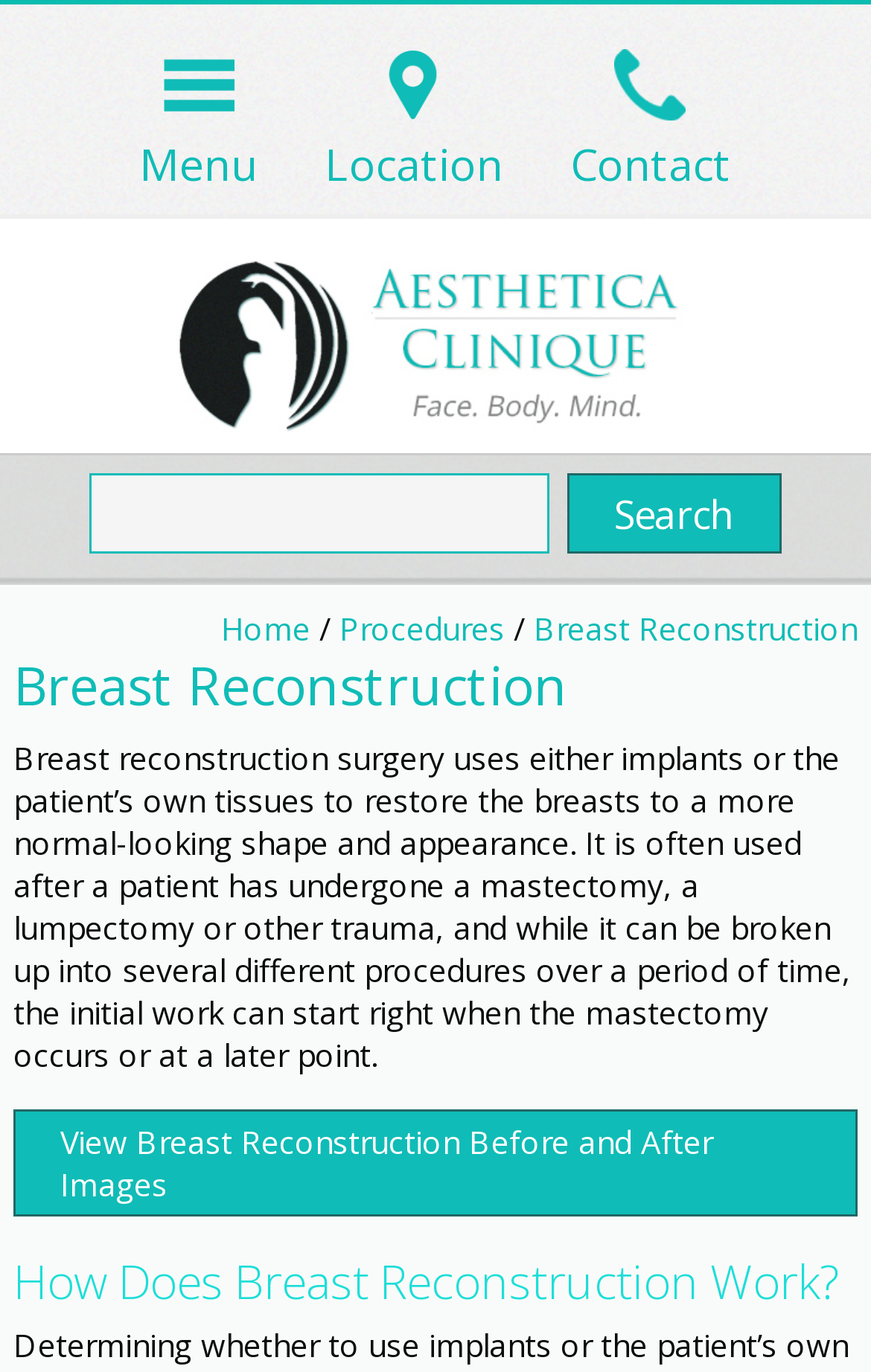What can be used for breast reconstruction?
Please answer the question with a detailed and comprehensive explanation.

The webpage states that breast reconstruction surgery uses either implants or the patient's own tissues to restore the breasts to a more normal-looking shape and appearance.